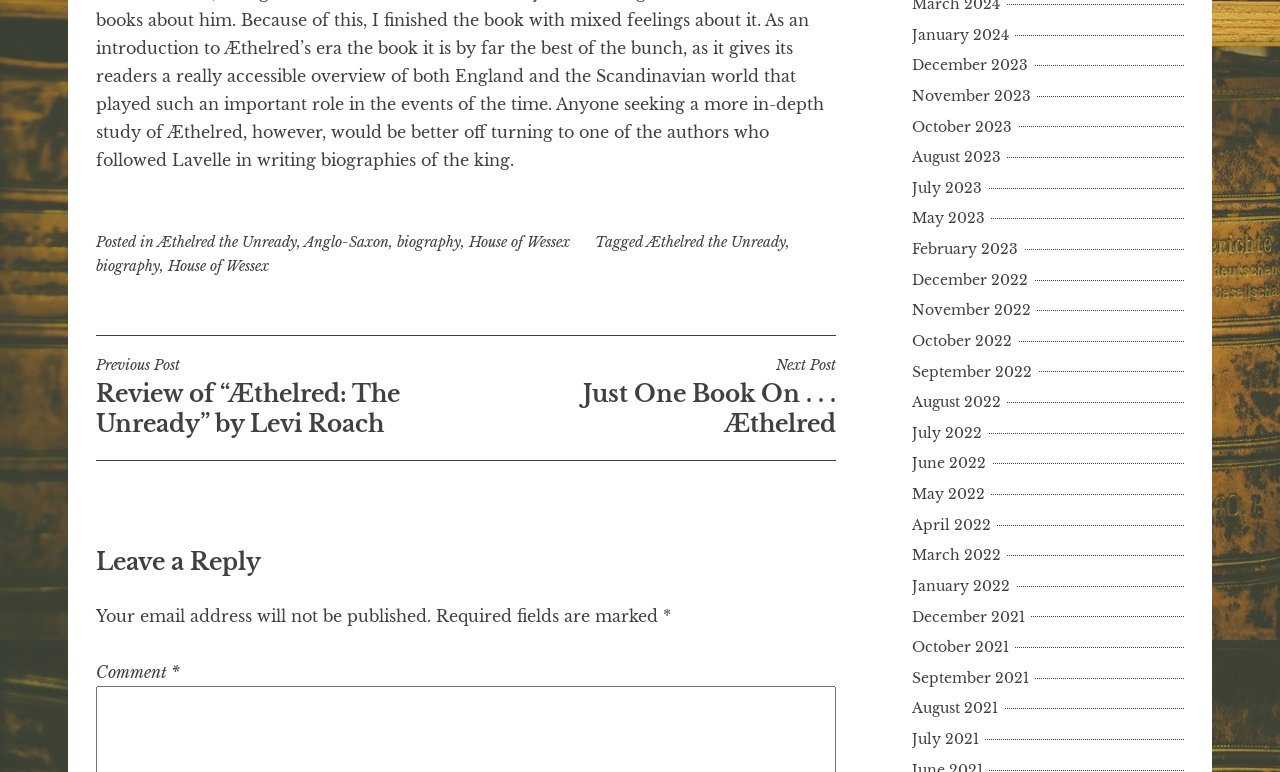Locate the bounding box coordinates of the element I should click to achieve the following instruction: "Click on the 'January 2024' link".

[0.712, 0.033, 0.793, 0.057]